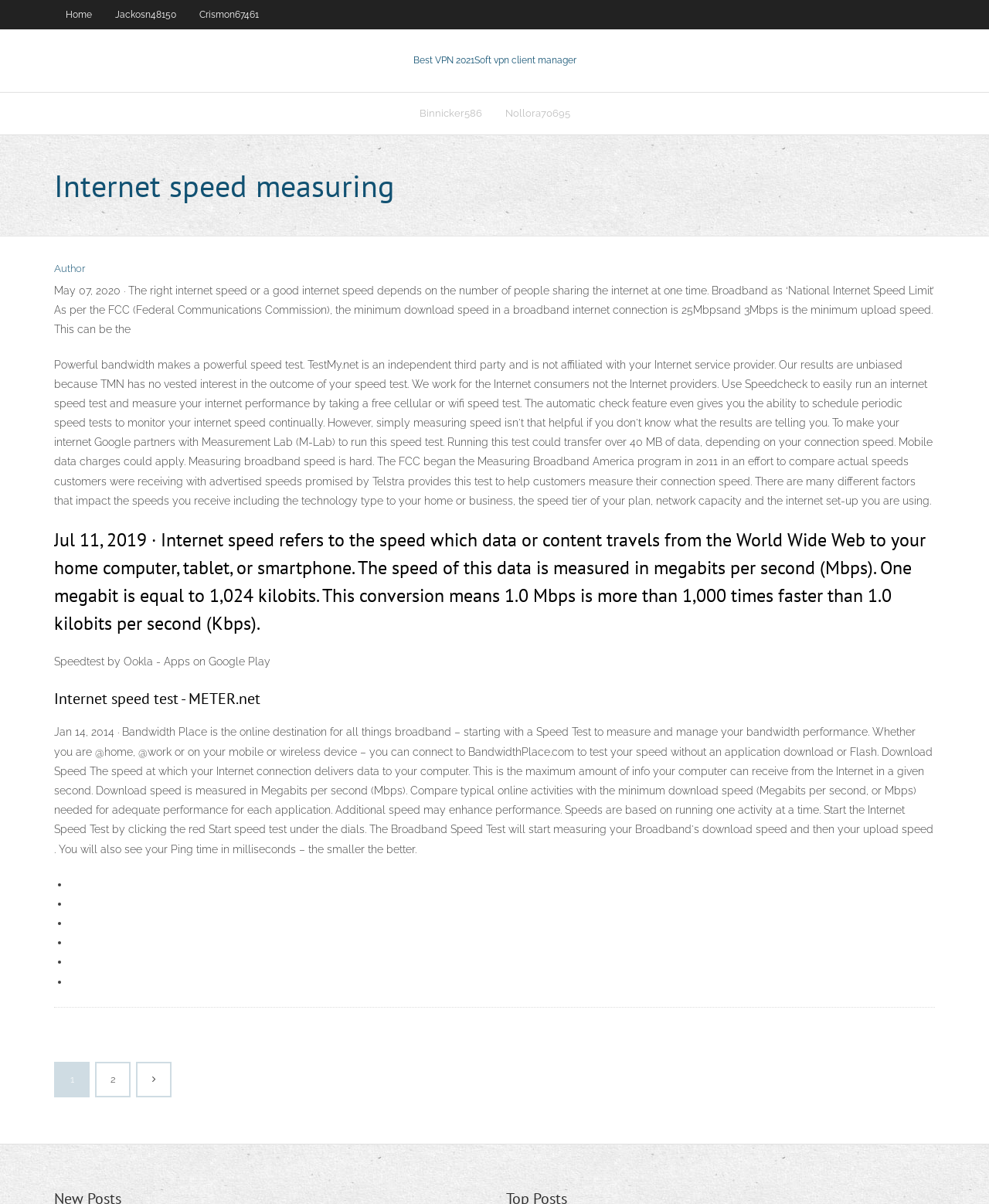What is the unit of measurement for internet speed?
Refer to the image and provide a one-word or short phrase answer.

Mbps